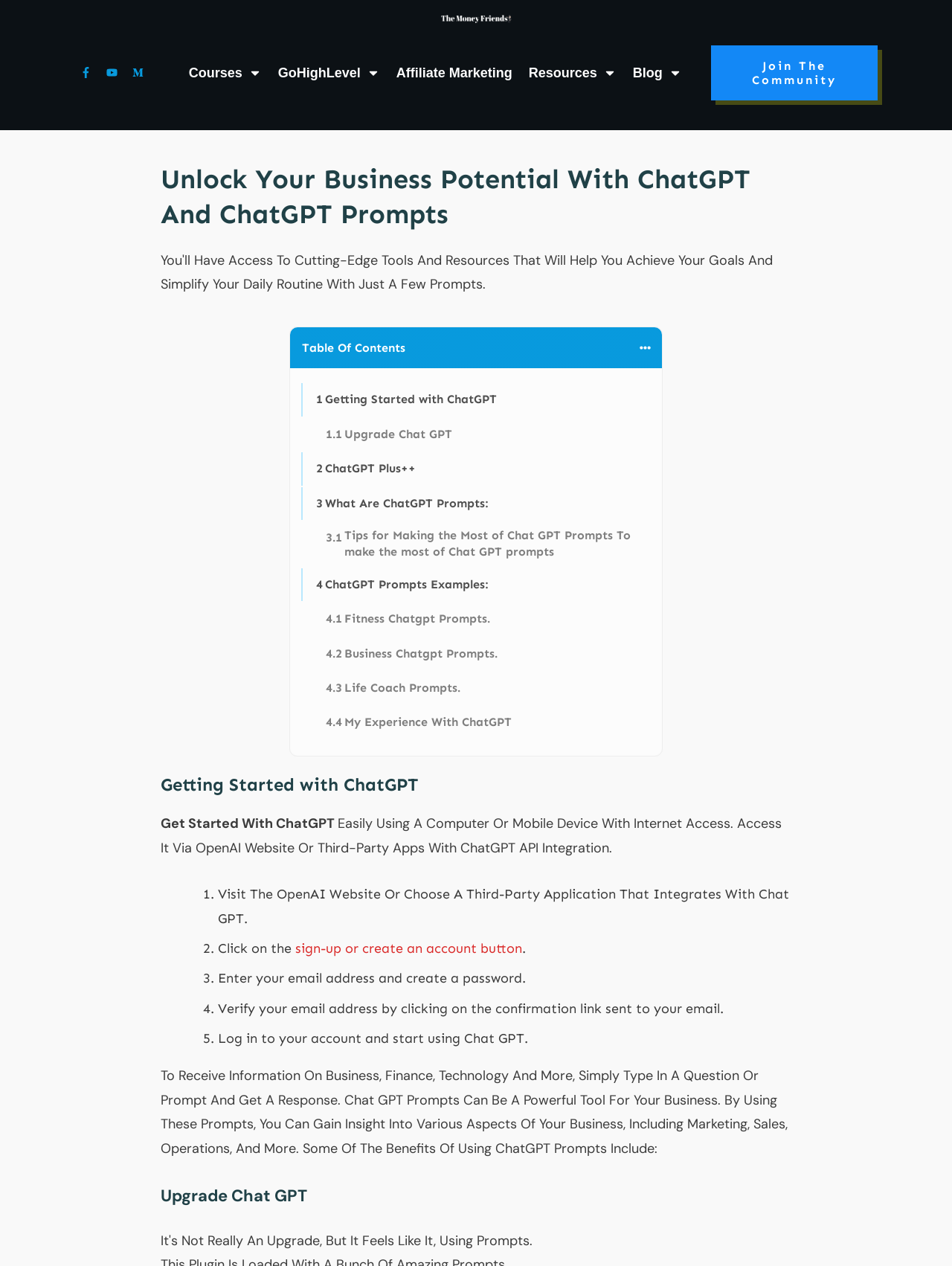Refer to the screenshot and answer the following question in detail:
What is the main topic of this webpage?

Based on the webpage content, I can see that the main topic is about ChatGPT and ChatGPT Prompts, which is also reflected in the heading 'Unlock Your Business Potential With ChatGPT And ChatGPT Prompts' and the various links and sections related to ChatGPT and its prompts.